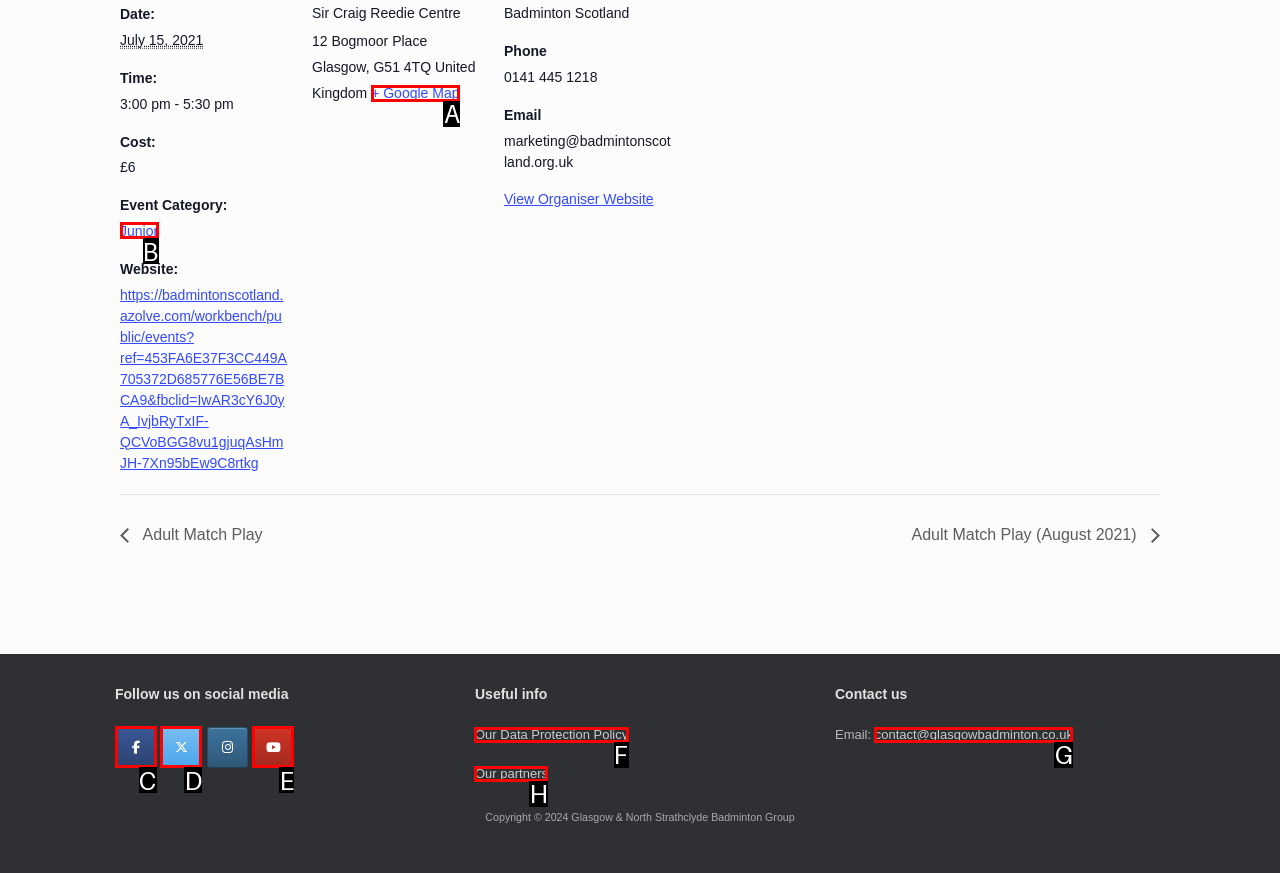Determine which option fits the element description: Junior
Answer with the option’s letter directly.

B